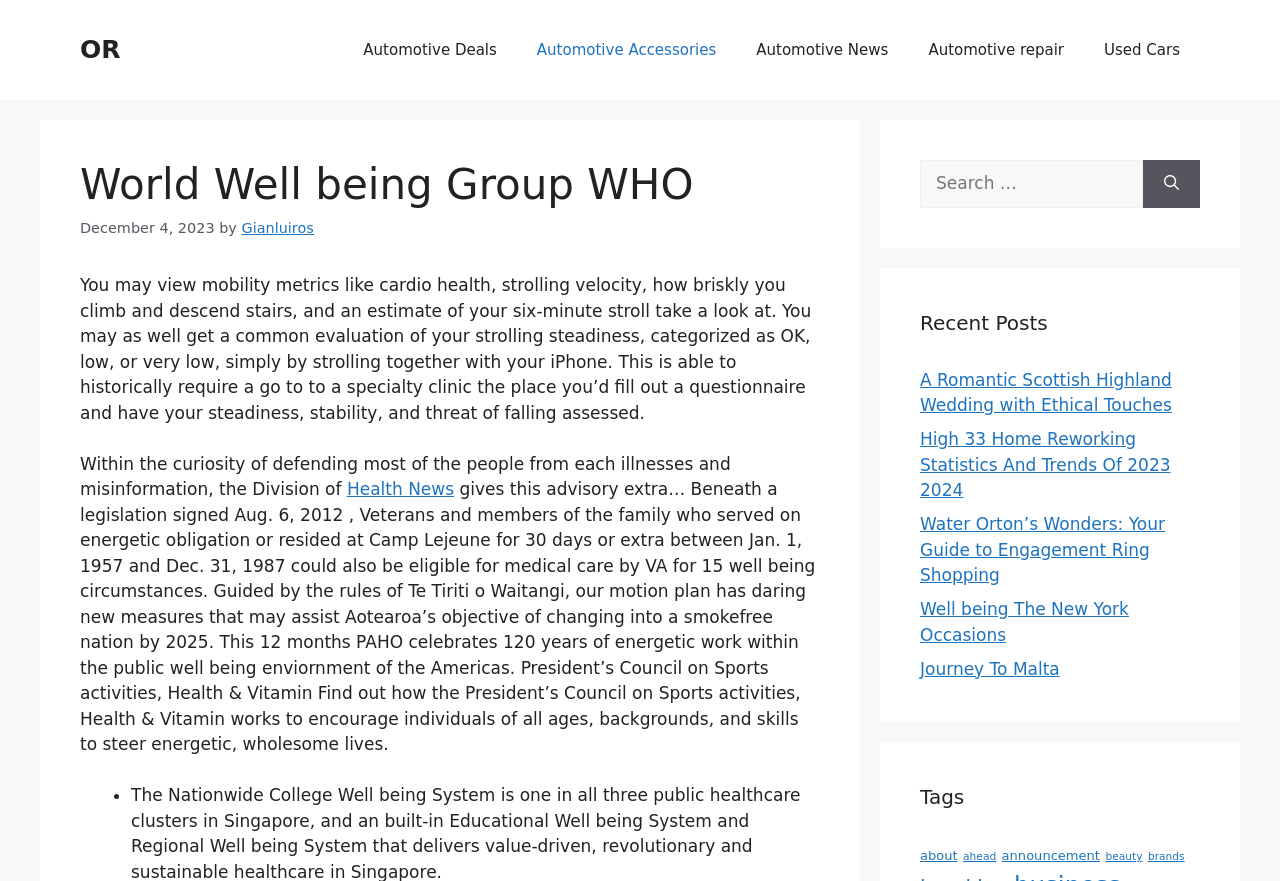Show the bounding box coordinates for the element that needs to be clicked to execute the following instruction: "View Health News". Provide the coordinates in the form of four float numbers between 0 and 1, i.e., [left, top, right, bottom].

[0.271, 0.544, 0.355, 0.567]